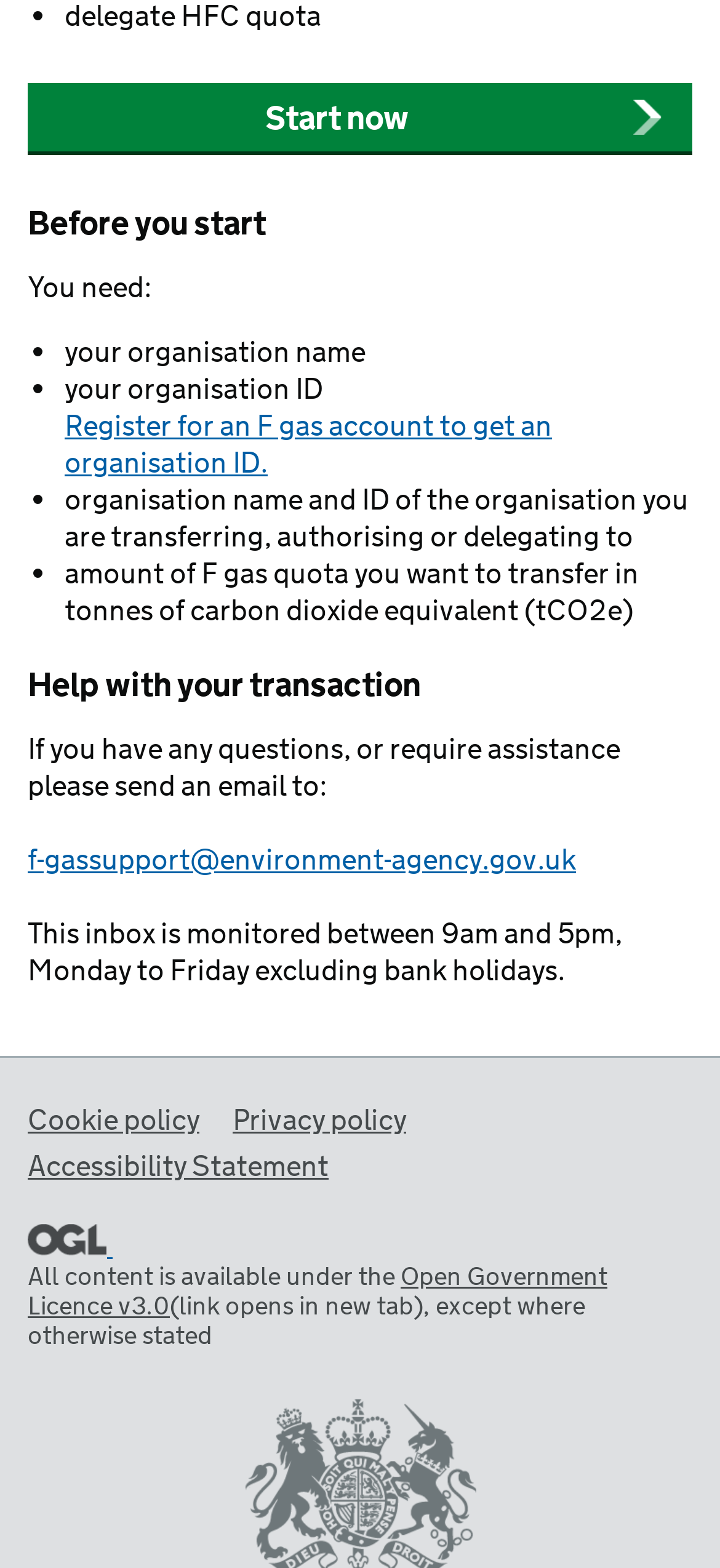How can you get help with your transaction?
Based on the content of the image, thoroughly explain and answer the question.

If you have any questions or require assistance with your transaction, you can send an email to f-gassupport@environment-agency.gov.uk, as stated in the 'Help with your transaction' section.